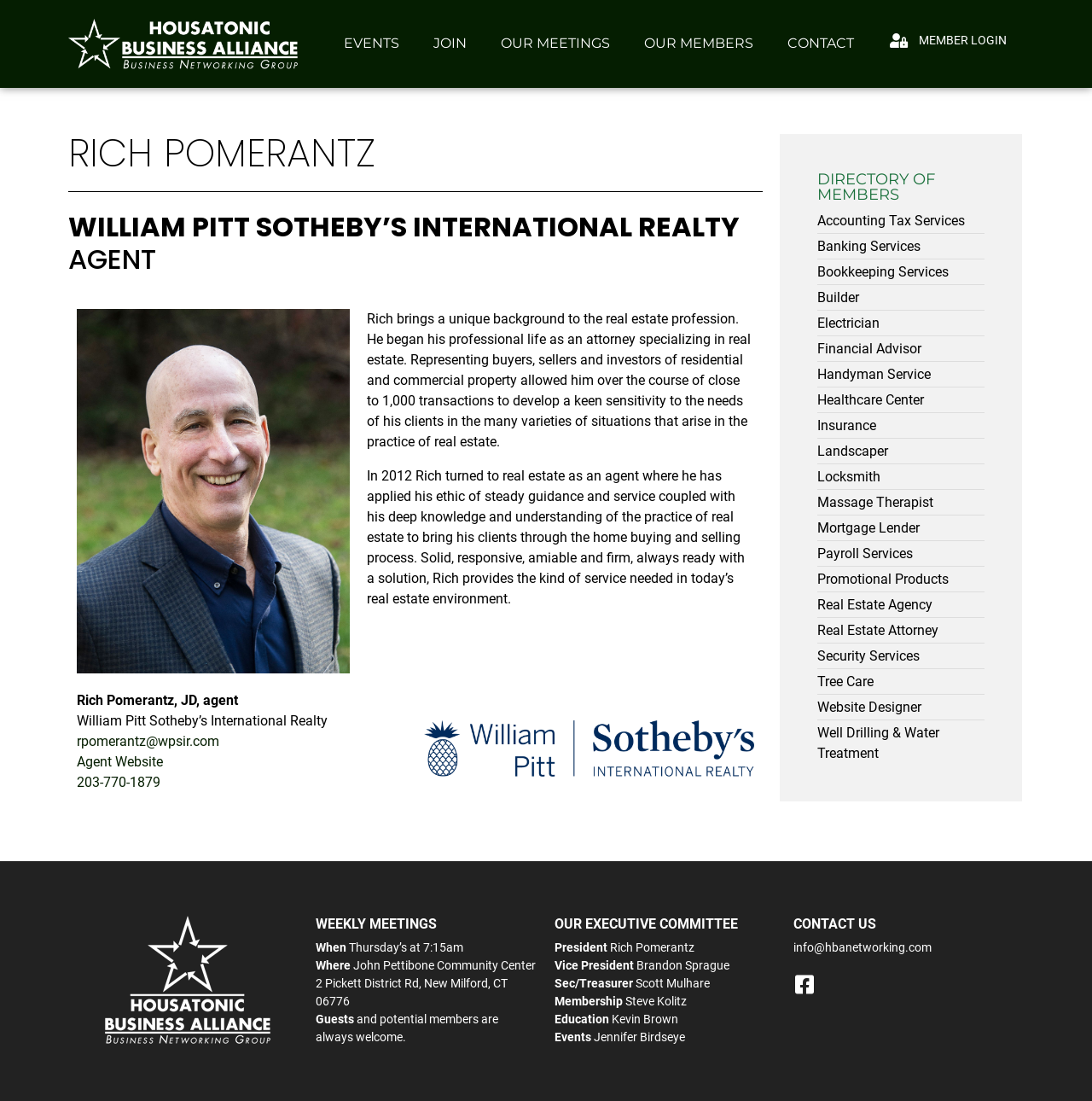Detail the various sections and features of the webpage.

This webpage is about Rich Pomerantz, a real estate agent with William Pitt Sotheby's International Realty. At the top of the page, there are several links to different sections, including "EVENTS", "JOIN", "OUR MEETINGS", "OUR MEMBERS", and "CONTACT". Below these links, there is a heading that reads "MEMBER LOGIN" with a link to log in.

The main content of the page is divided into two sections. On the left side, there is a brief introduction to Rich Pomerantz, describing his background as an attorney specializing in real estate and his experience in the field. Below this introduction, there are several links to his contact information, including his email address, phone number, and agent website.

On the right side of the page, there is a section titled "DIRECTORY OF MEMBERS" with links to various categories, such as "Accounting Tax Services", "Banking Services", and "Real Estate Agency". Below this directory, there are three sections: "WEEKLY MEETINGS", "OUR EXECUTIVE COMMITTEE", and "CONTACT US". The "WEEKLY MEETINGS" section provides information about the time and location of the meetings, while the "OUR EXECUTIVE COMMITTEE" section lists the names and titles of the committee members. The "CONTACT US" section provides a link to send an email to the organization.

Throughout the page, there are several headings and links that provide easy navigation to different sections and pieces of information. The overall layout is organized and easy to follow, making it simple for users to find the information they need.